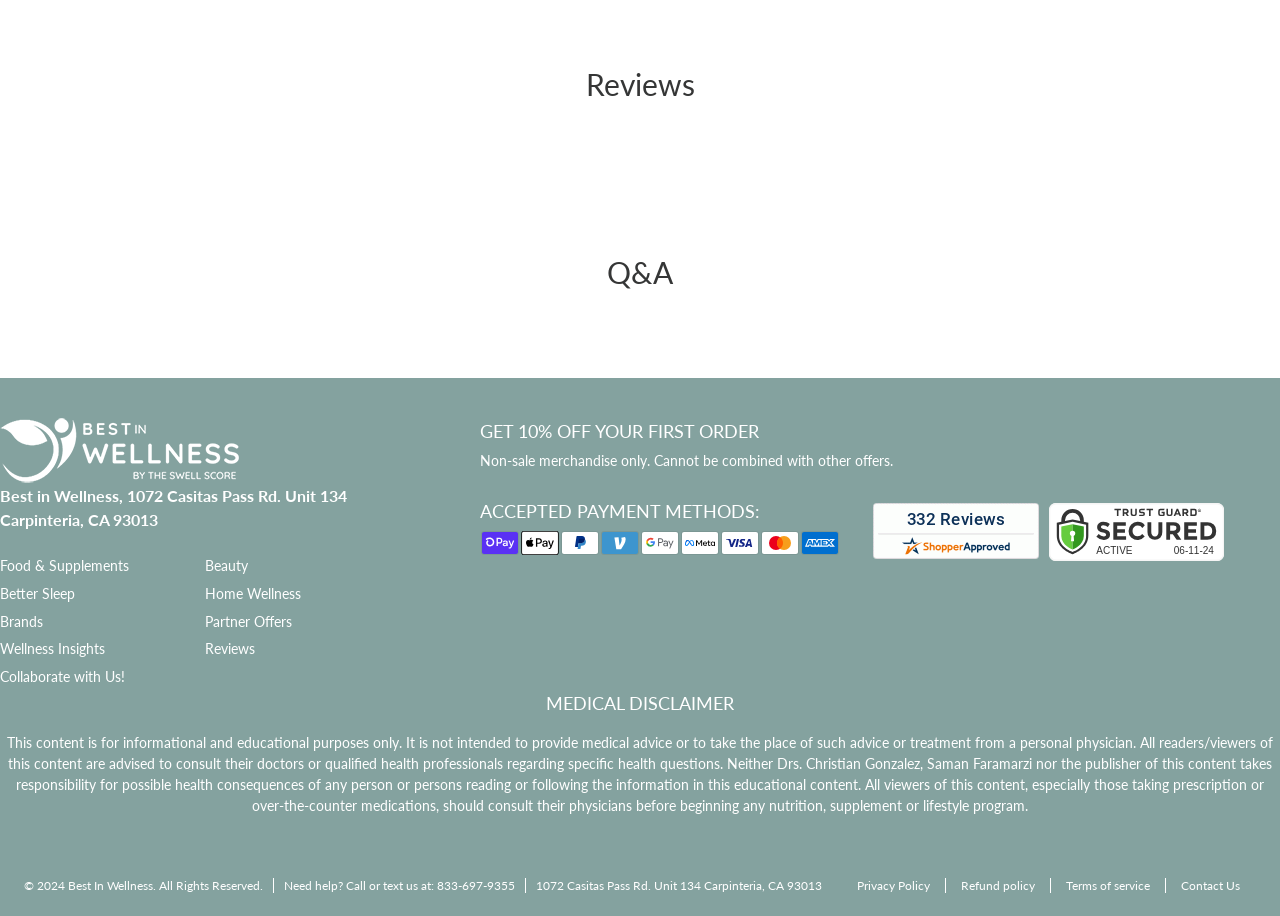Please identify the bounding box coordinates of the area I need to click to accomplish the following instruction: "Call or text '833-697-9355'".

[0.341, 0.959, 0.402, 0.975]